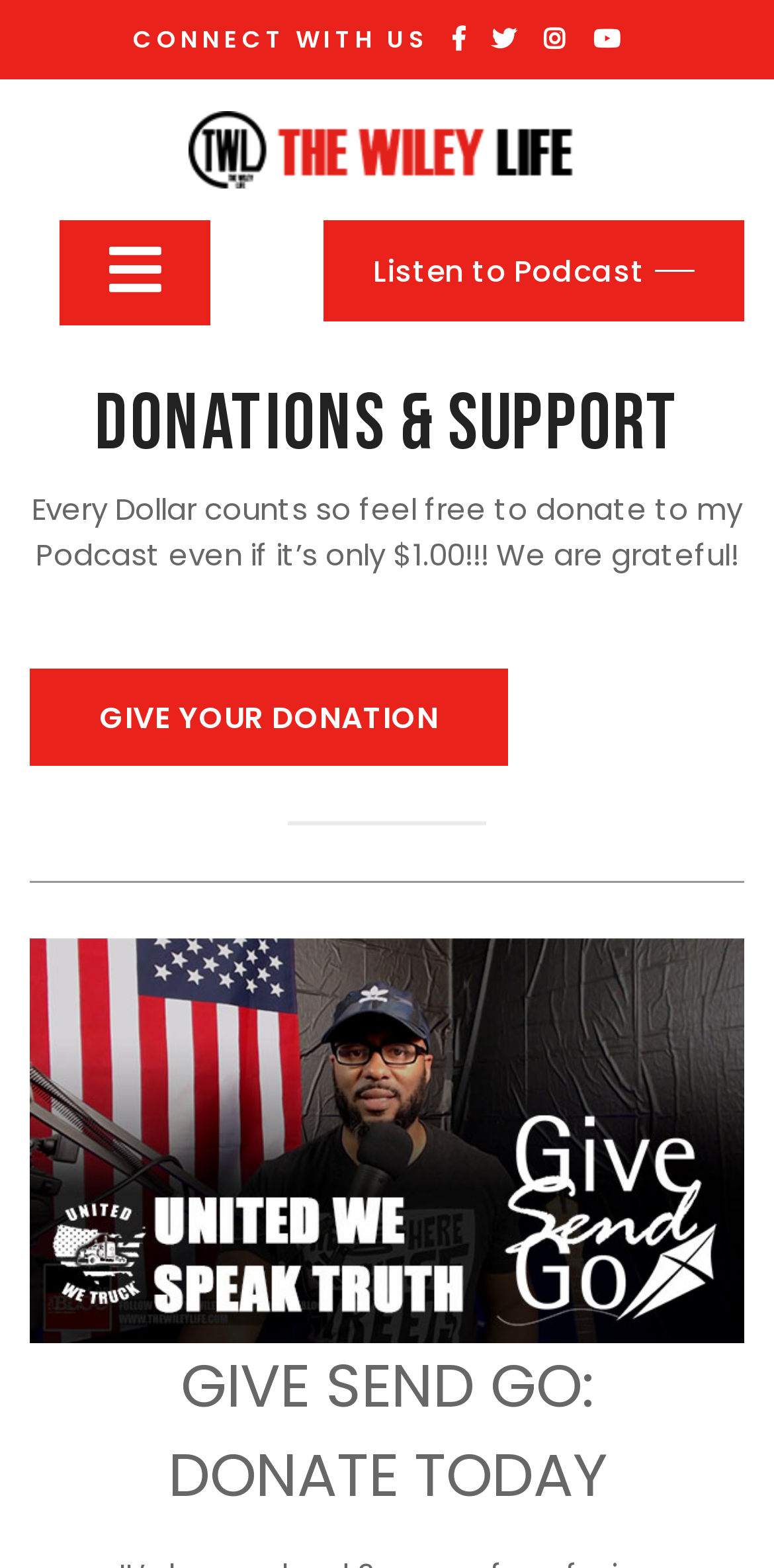How many separators are present on the webpage?
Please answer the question with a single word or phrase, referencing the image.

2